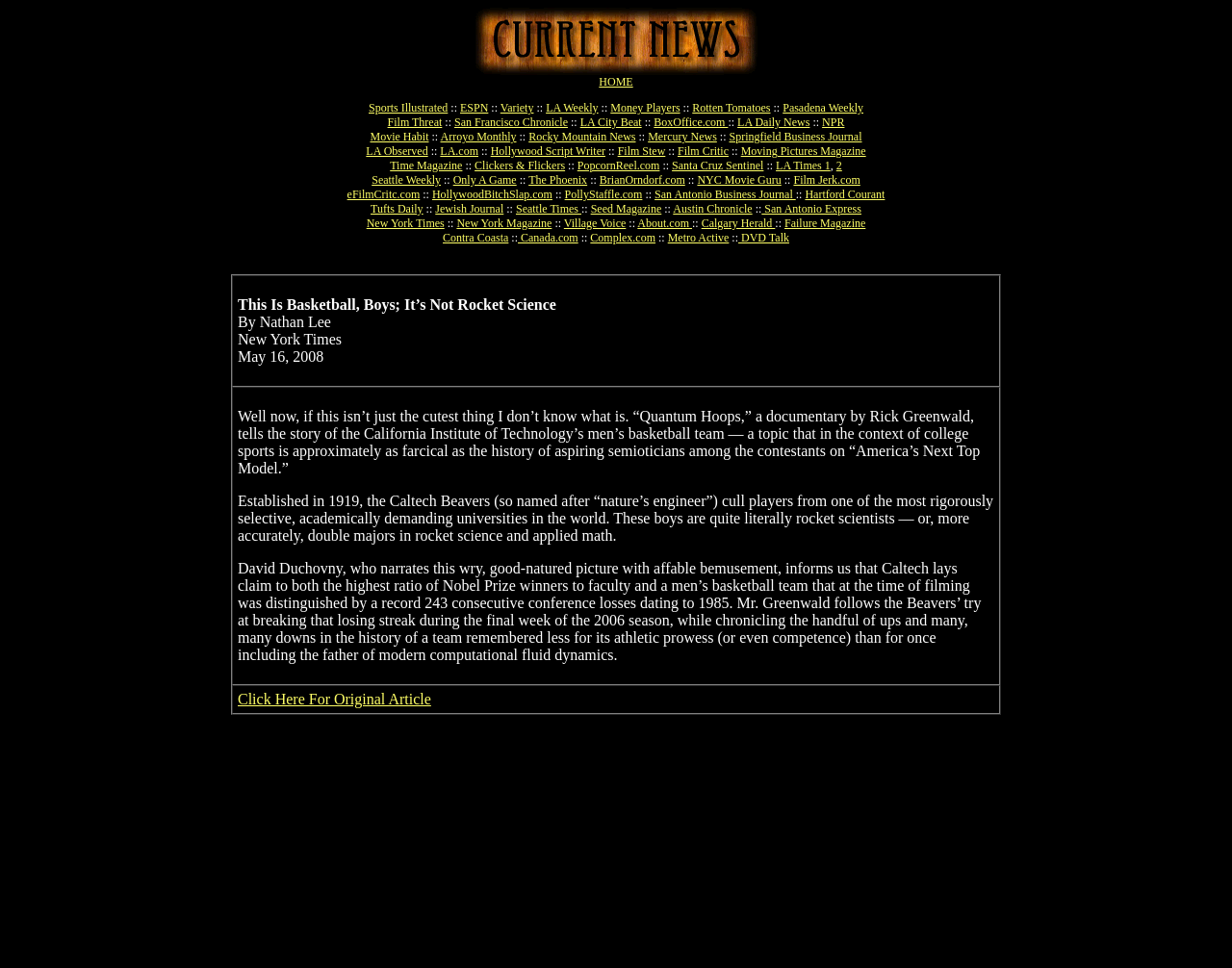Bounding box coordinates are specified in the format (top-left x, top-left y, bottom-right x, bottom-right y). All values are floating point numbers bounded between 0 and 1. Please provide the bounding box coordinate of the region this sentence describes: BrianOrndorf.com

[0.487, 0.179, 0.556, 0.193]